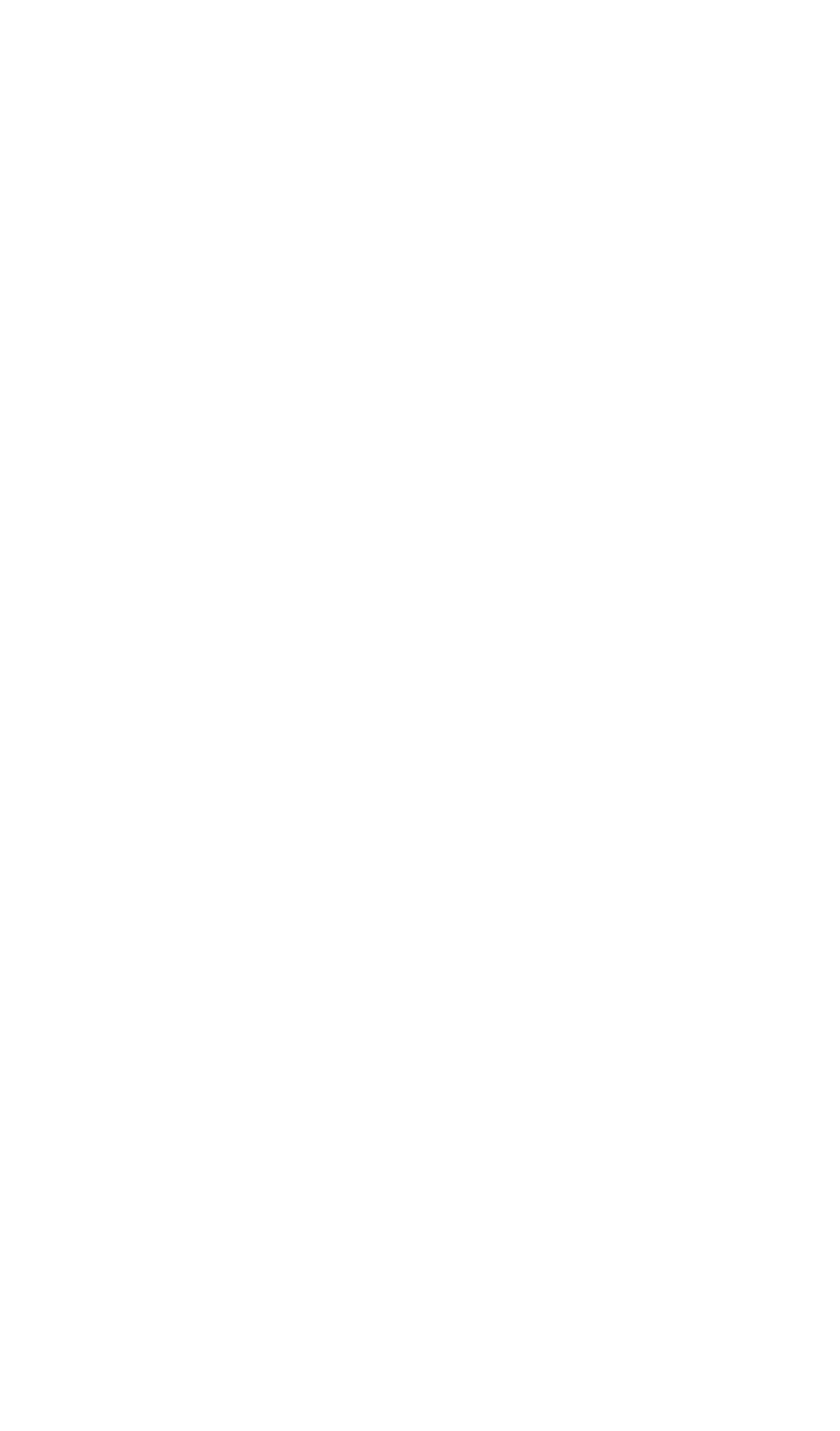What is the purpose of the 'Skip to content' link?
Provide a short answer using one word or a brief phrase based on the image.

To skip navigation